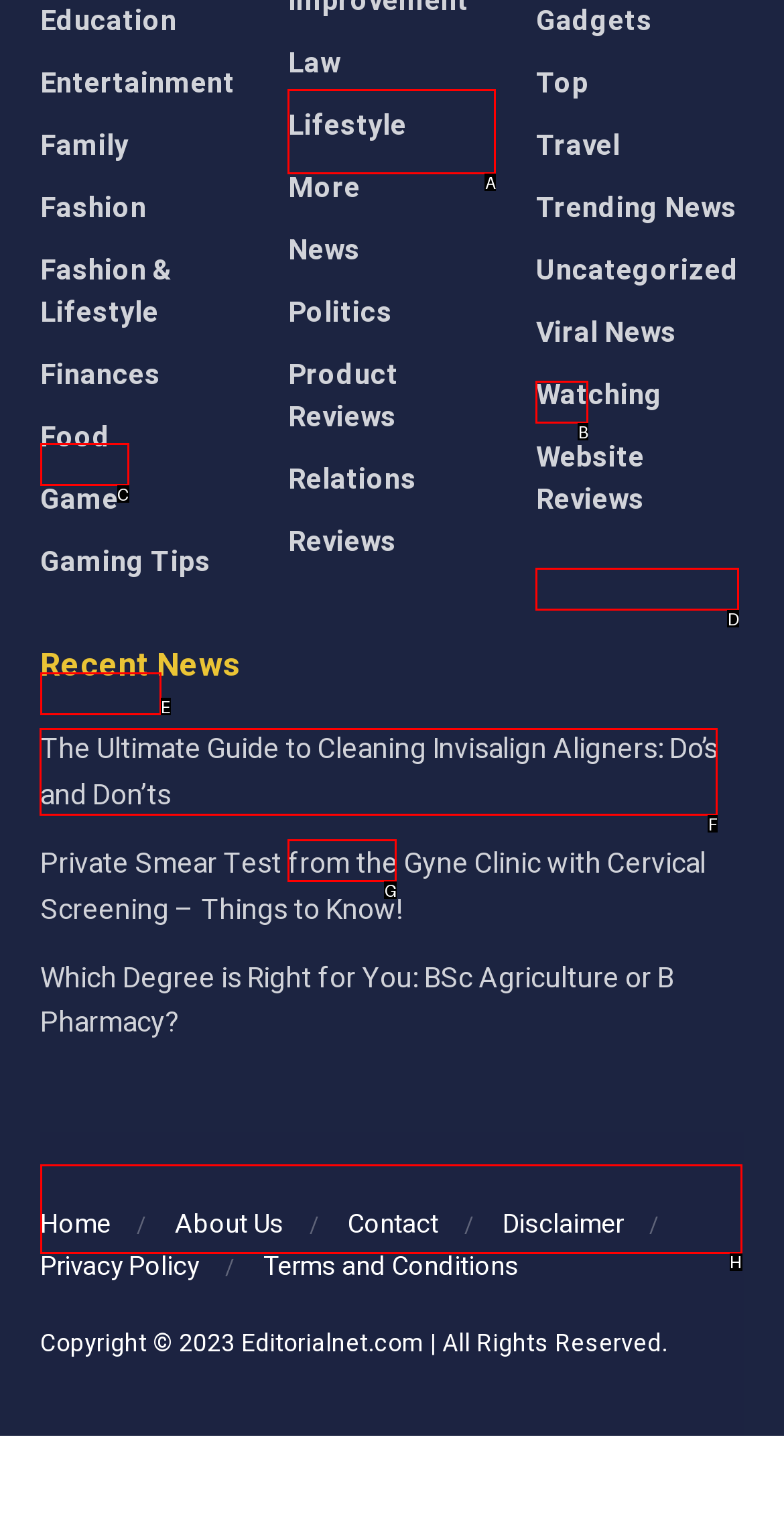Select the appropriate HTML element to click for the following task: Read The Ultimate Guide to Cleaning Invisalign Aligners: Do’s and Don’ts
Answer with the letter of the selected option from the given choices directly.

F